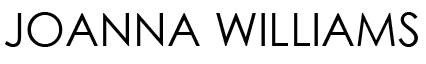With reference to the screenshot, provide a detailed response to the question below:
What is the purpose of the webpage?

The webpage is dedicated to promoting workshops, specifically the Grandparents and Grandchildren’s Collage Workshops, which implies that the webpage is intended to inform and engage users about these workshops.